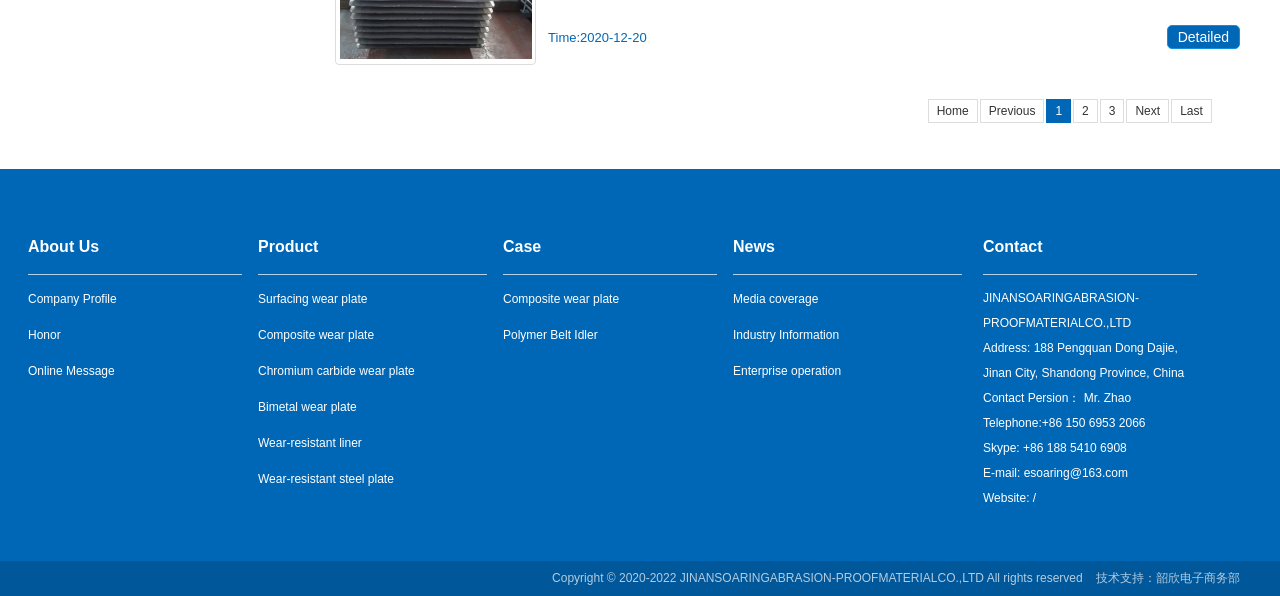What is the company name?
Deliver a detailed and extensive answer to the question.

I found the company name by looking at the static text element located at [0.768, 0.488, 0.89, 0.554] which contains the text 'JINANSOARINGABRASION-PROOFMATERIALCO.,LTD'.